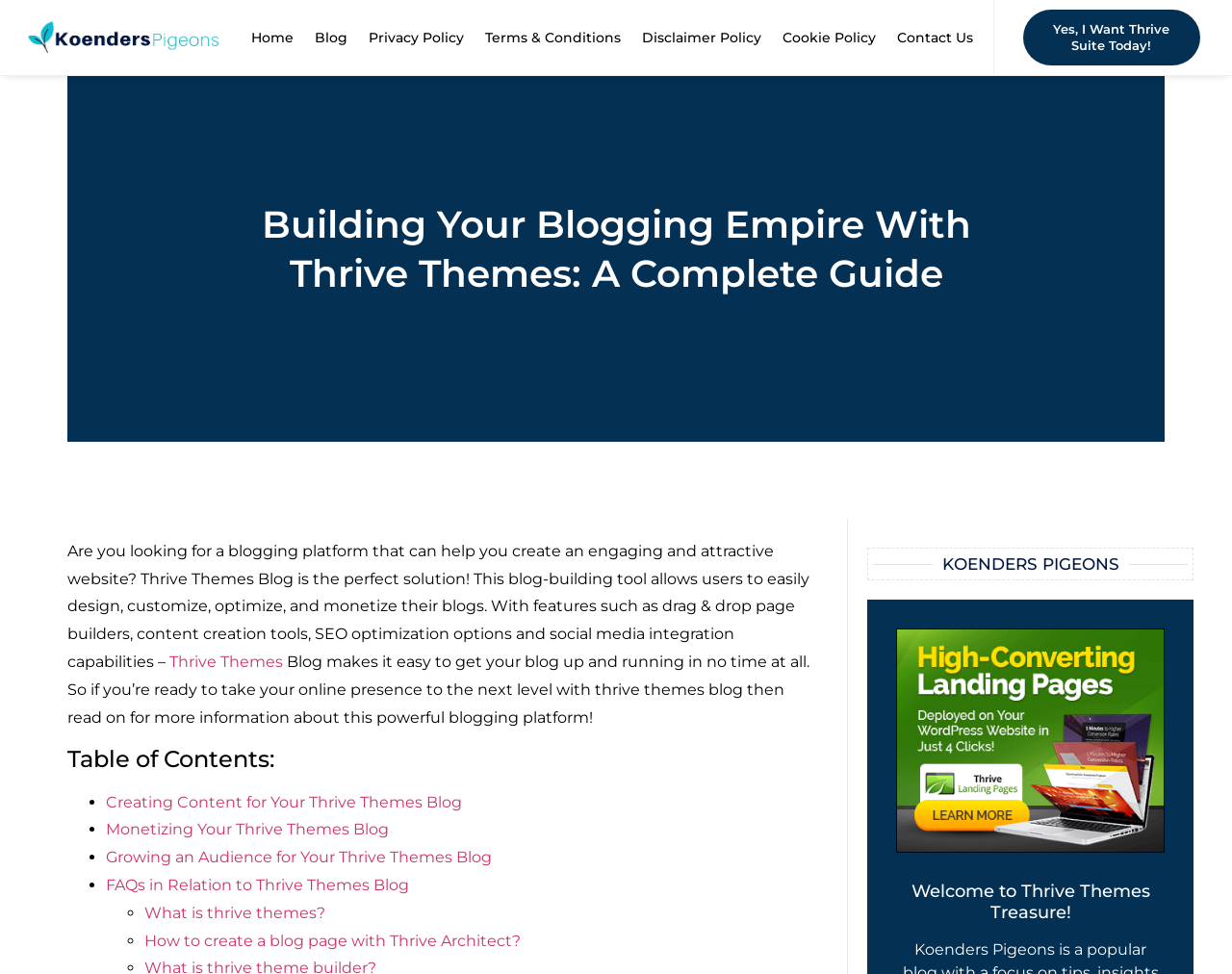Identify the bounding box coordinates of the part that should be clicked to carry out this instruction: "Click on the 'Home' link".

[0.195, 0.016, 0.247, 0.061]